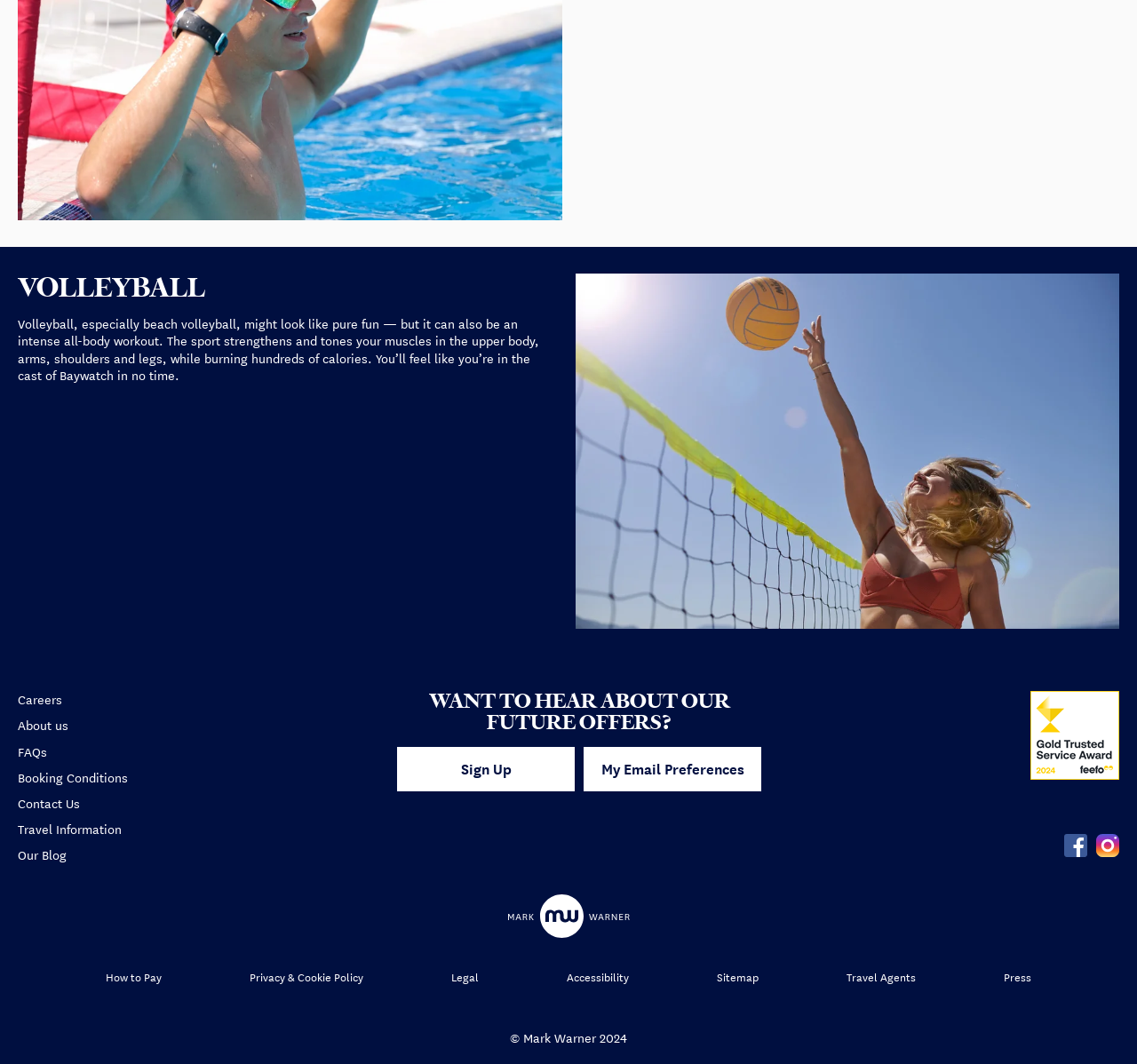Analyze the image and provide a detailed answer to the question: What is the name of the company?

The webpage has a link 'Mark Warner Holidays' and an image 'Mark Warner logo', suggesting that the company being referred to is Mark Warner.